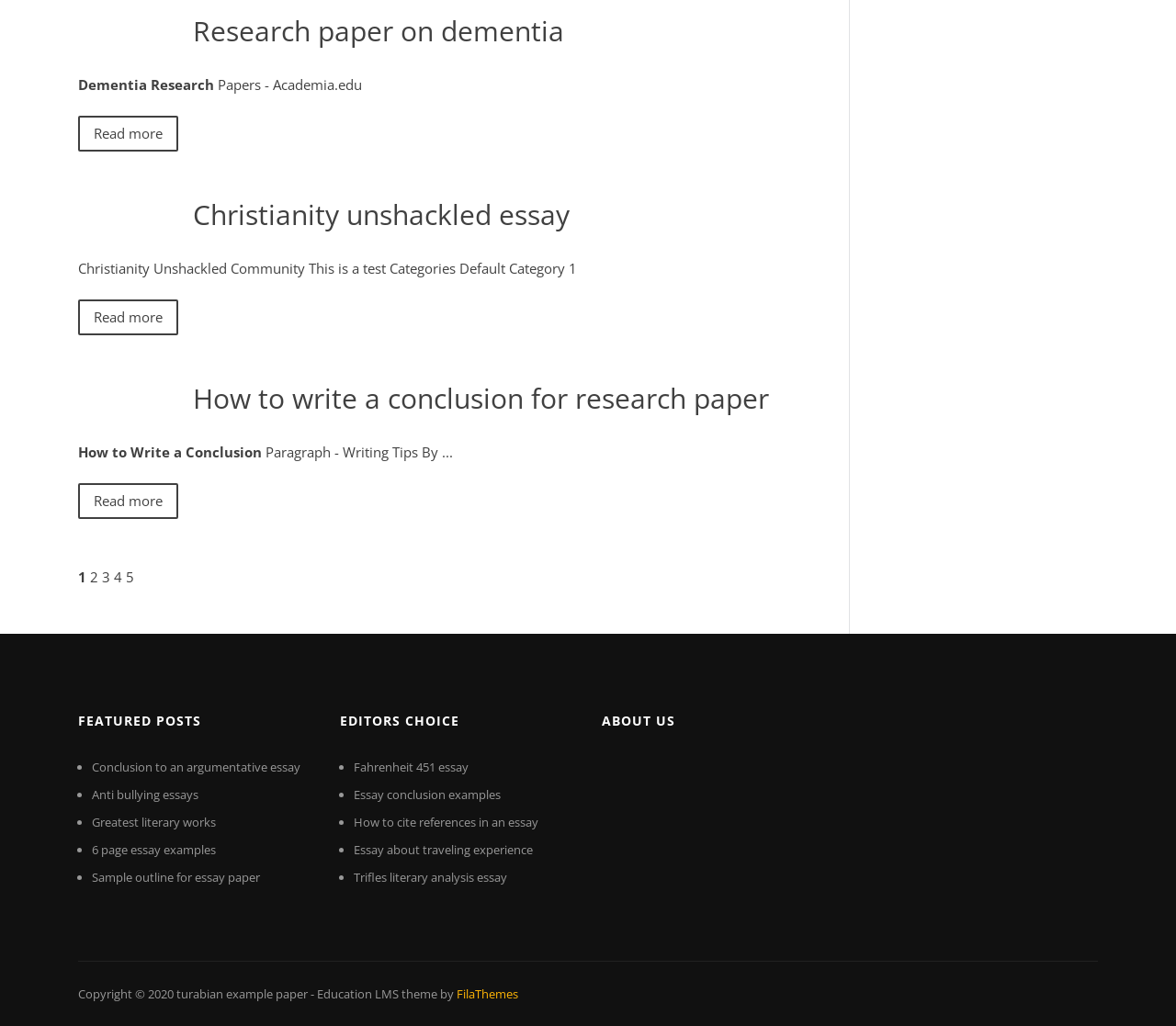Can you pinpoint the bounding box coordinates for the clickable element required for this instruction: "View Christianity unshackled essay"? The coordinates should be four float numbers between 0 and 1, i.e., [left, top, right, bottom].

[0.164, 0.191, 0.484, 0.227]